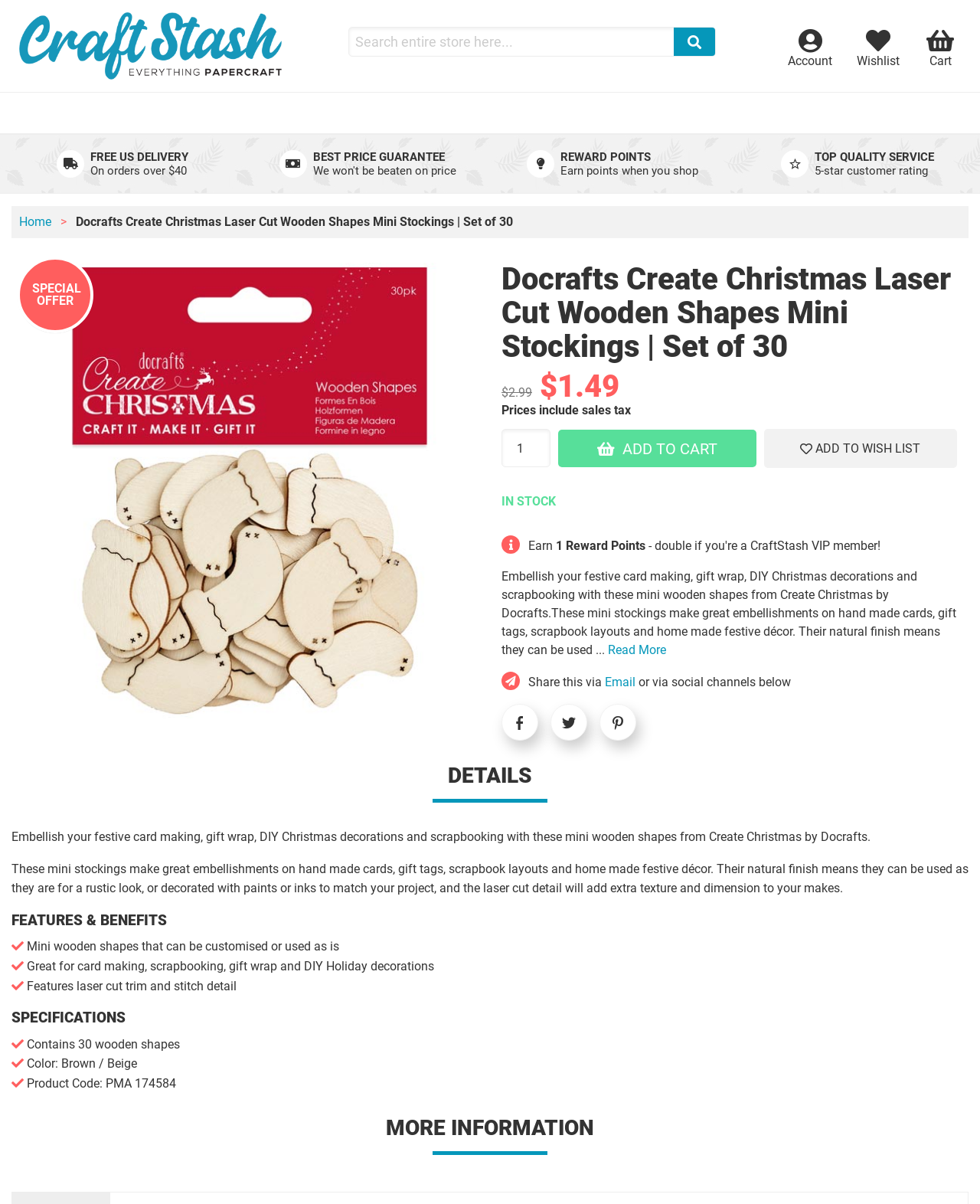Write an extensive caption that covers every aspect of the webpage.

This webpage is about a product called "Docrafts Create Christmas Laser Cut Wooden Shapes Mini Stockings | Set of 30". At the top of the page, there is a navigation bar with links to "Search", "Account", "Wishlist", and "Cart". Below the navigation bar, there are four promotional links highlighting the benefits of shopping on this website, including free US delivery, a best price guarantee, reward points, and top-quality service.

The main product information is displayed in the center of the page. The product title and description are prominently displayed, along with the price ($1.49) and a call-to-action button to "ADD TO CART". There is also a link to "ADD TO WISH LIST" and a spin button to select the quantity. The product's availability is indicated as "IN STOCK", and there is information about earning reward points.

Below the product information, there is a detailed product description, which explains that the mini wooden shapes can be used for festive card making, gift wrap, DIY Christmas decorations, and scrapbooking. The description also highlights the natural finish of the shapes, which can be customized or used as is.

The page also features a section for sharing the product on social media, with links to email, Facebook, Twitter, and Pinterest. There are also two images of the product, one of which is the main product photo.

Further down the page, there are sections for "DETAILS", "FEATURES & BENEFITS", and "SPECIFICATIONS", which provide more information about the product, including its features, benefits, and technical specifications. The "MORE INFORMATION" section is located at the bottom of the page.